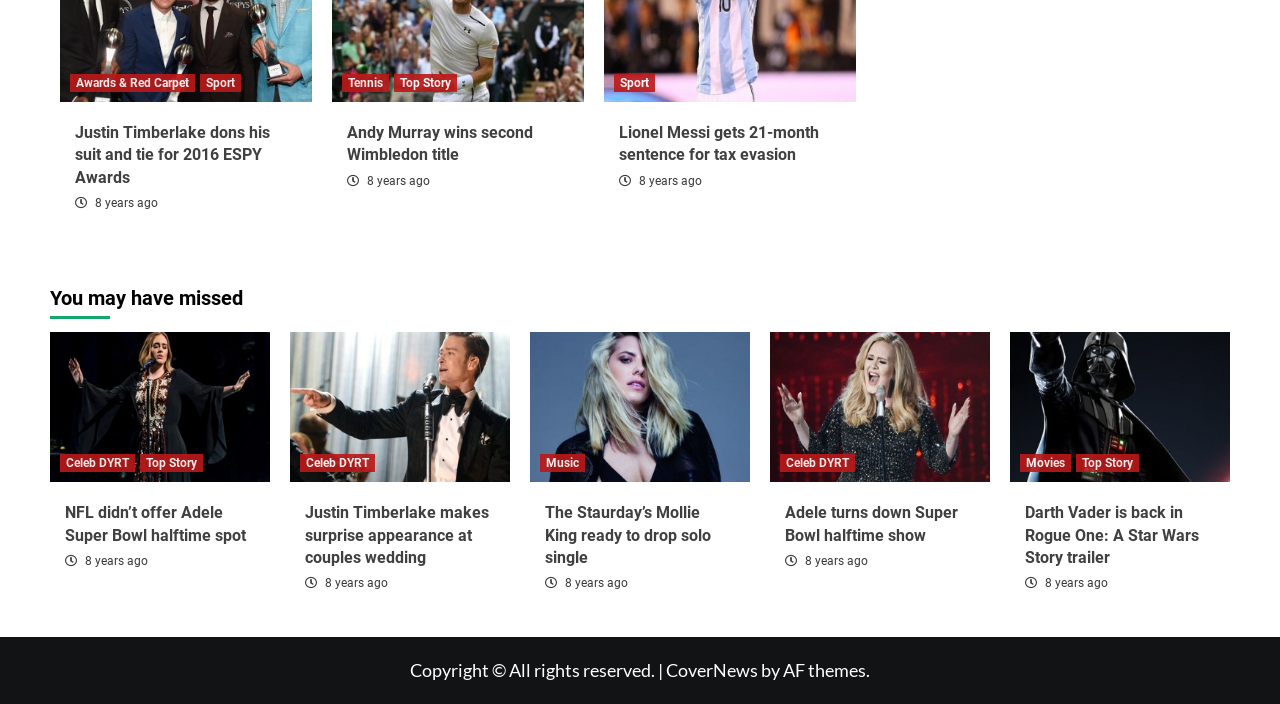Determine the bounding box coordinates of the element's region needed to click to follow the instruction: "Click on the 'Replit hosting in team repls' link". Provide these coordinates as four float numbers between 0 and 1, formatted as [left, top, right, bottom].

None